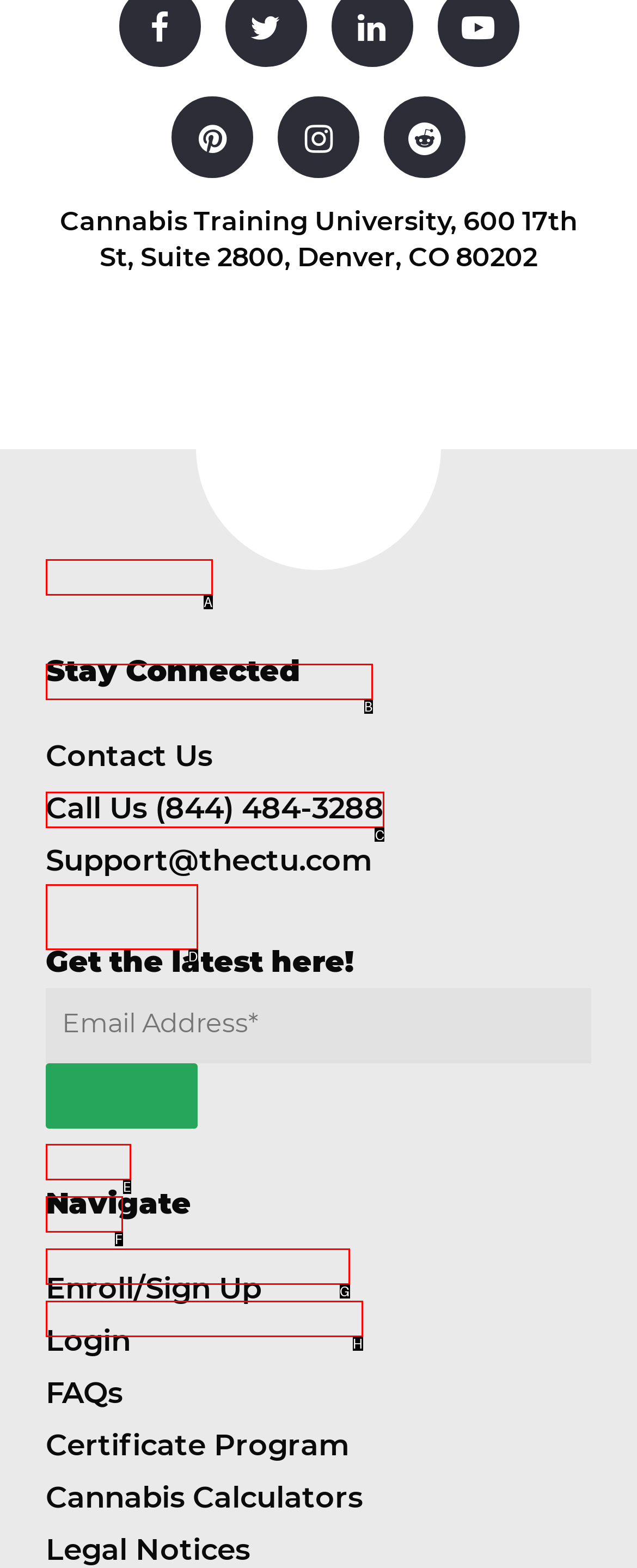Tell me which UI element to click to fulfill the given task: Call the support number. Respond with the letter of the correct option directly.

C